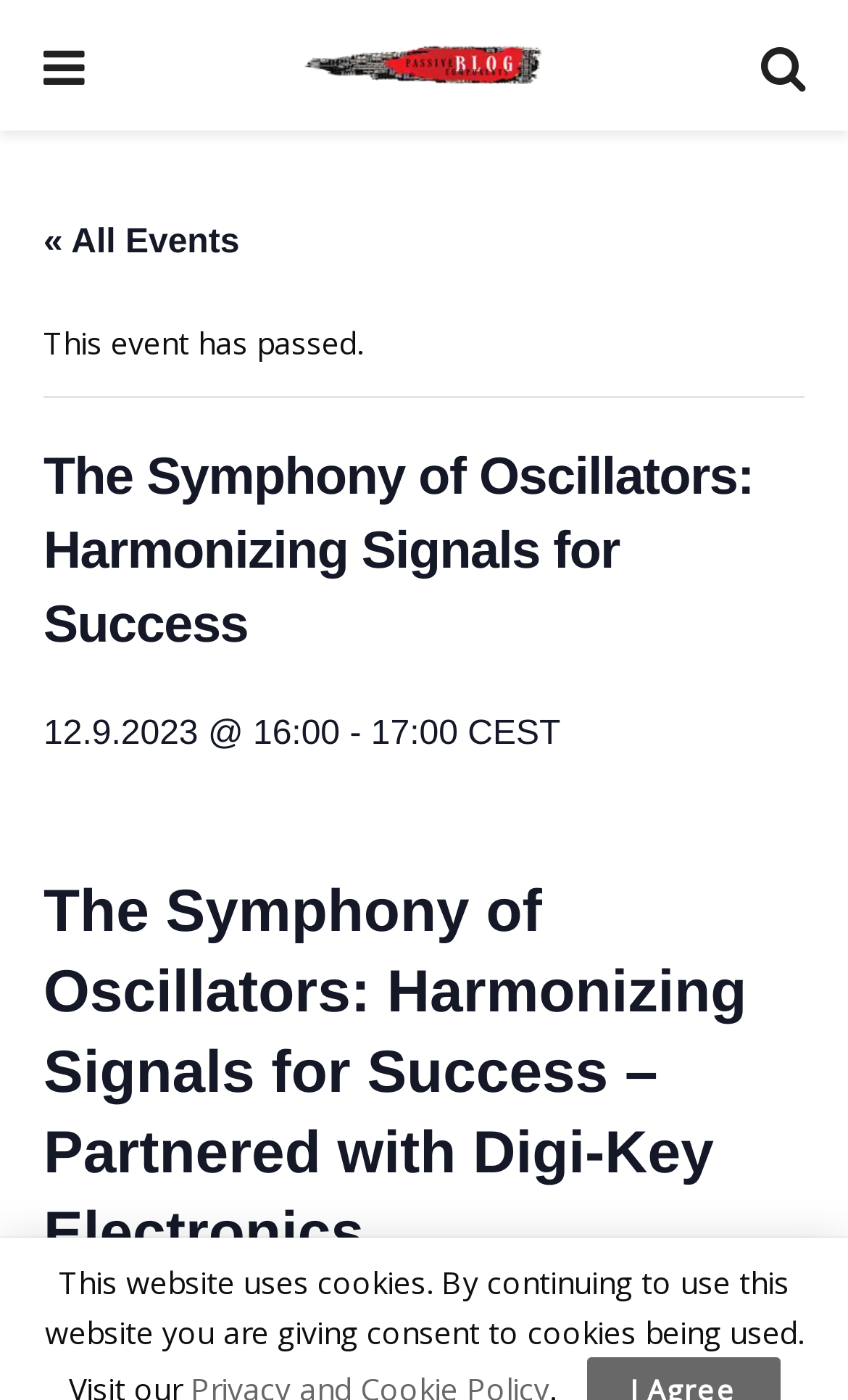What is the partner of the event?
Use the image to give a comprehensive and detailed response to the question.

I found the partner of the event by looking at the text 'The Symphony of Oscillators: Harmonizing Signals for Success – Partnered with Digi-Key Electronics' which is located in the middle of the webpage.